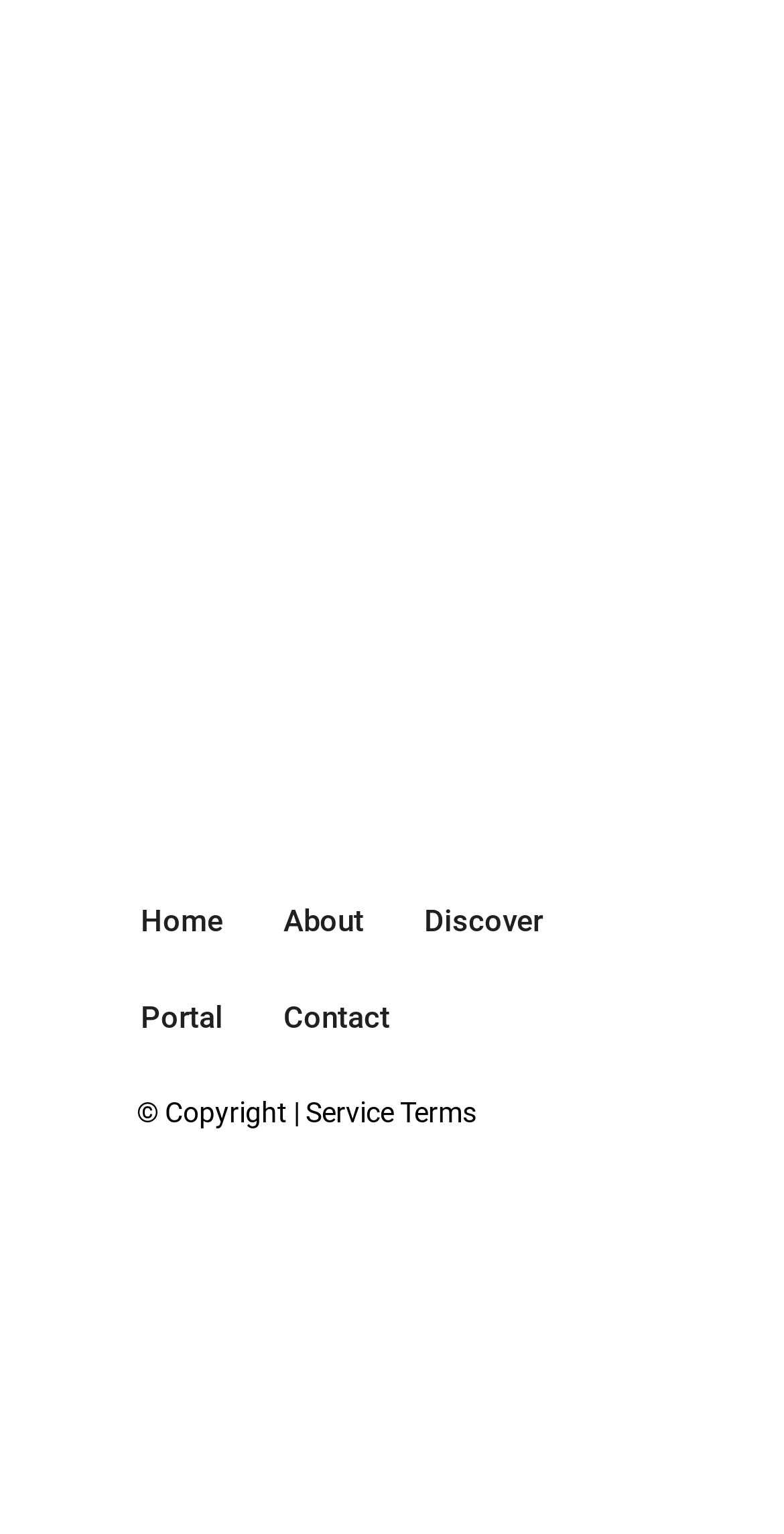Please locate the UI element described by "About" and provide its bounding box coordinates.

[0.323, 0.569, 0.503, 0.632]